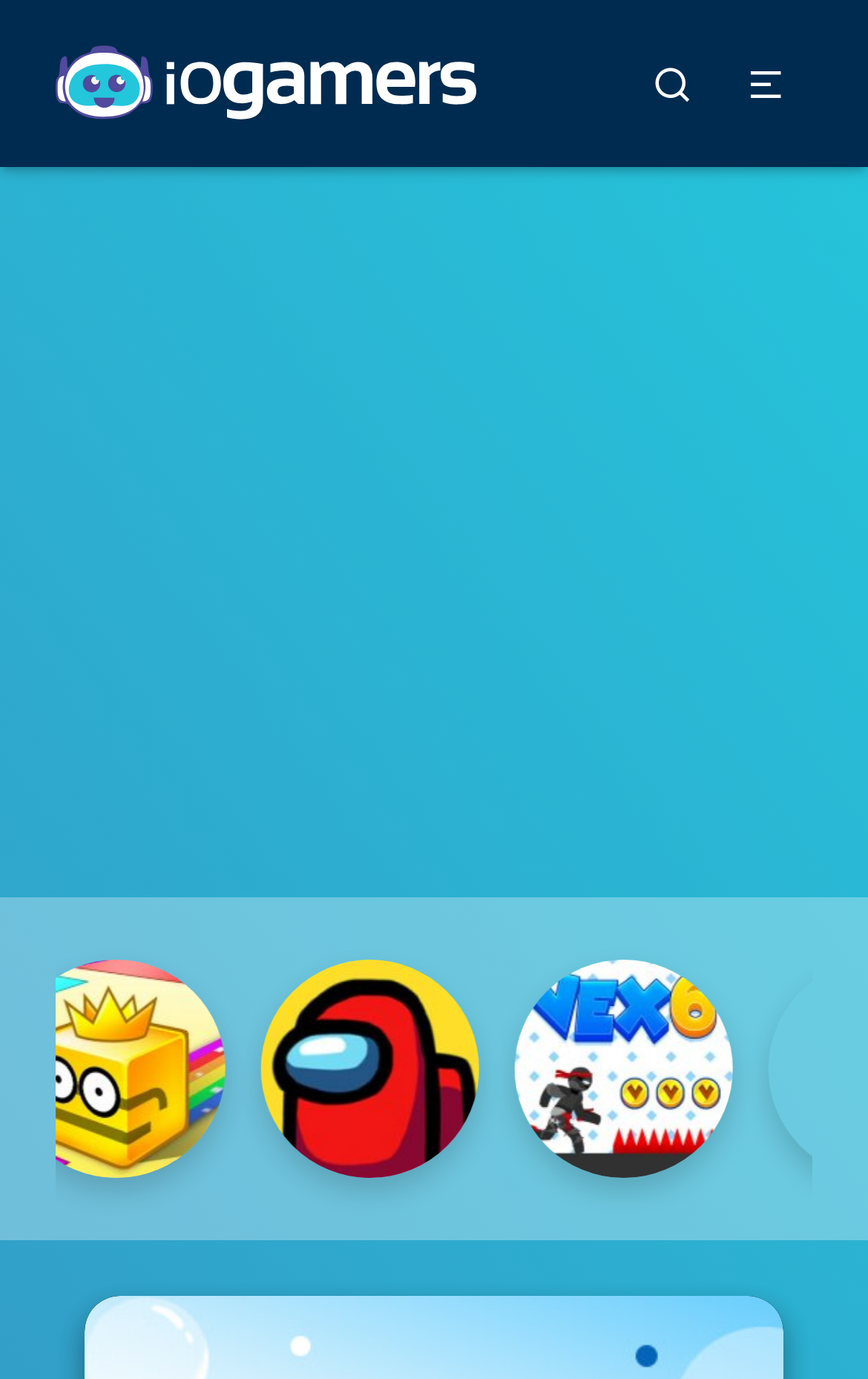Using the description: "title="Moto X3M"", identify the bounding box of the corresponding UI element in the screenshot.

[0.377, 0.696, 0.628, 0.854]